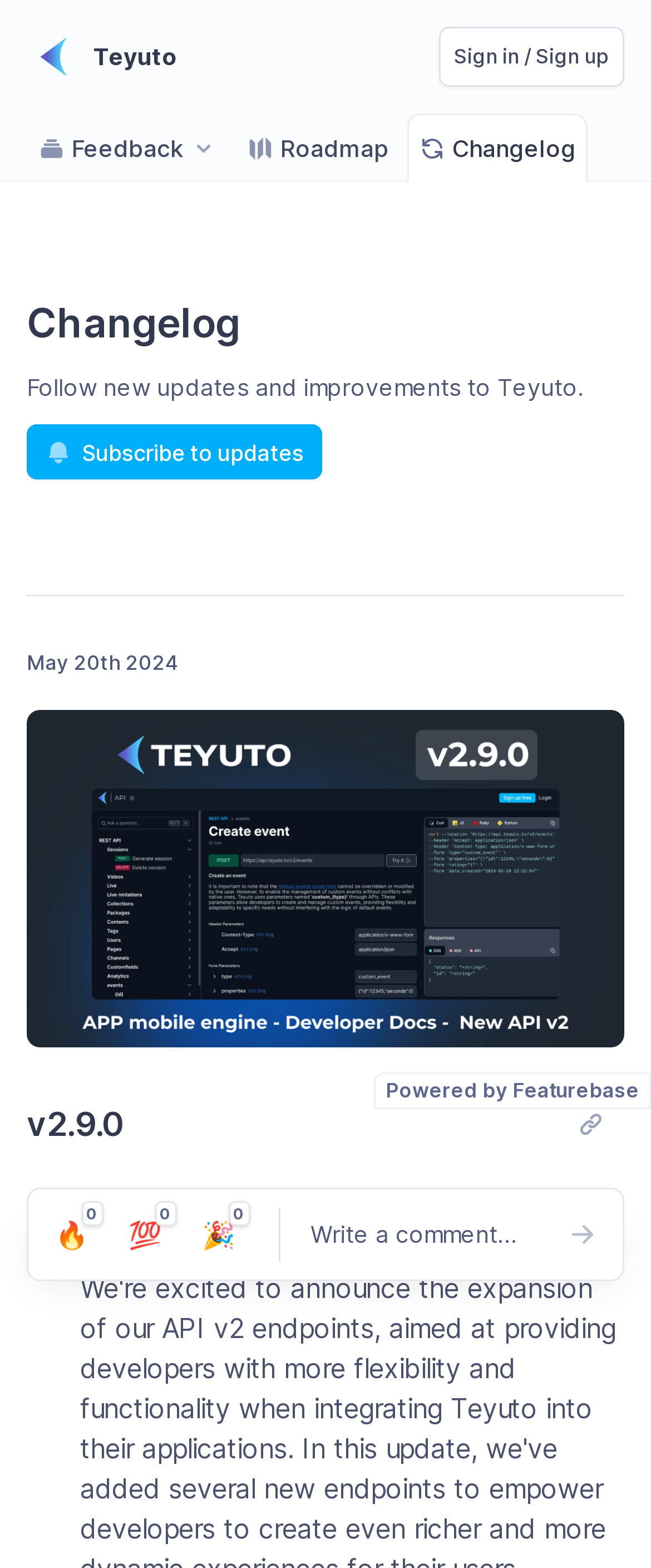Pinpoint the bounding box coordinates of the area that must be clicked to complete this instruction: "Post a comment".

[0.626, 0.91, 0.921, 0.942]